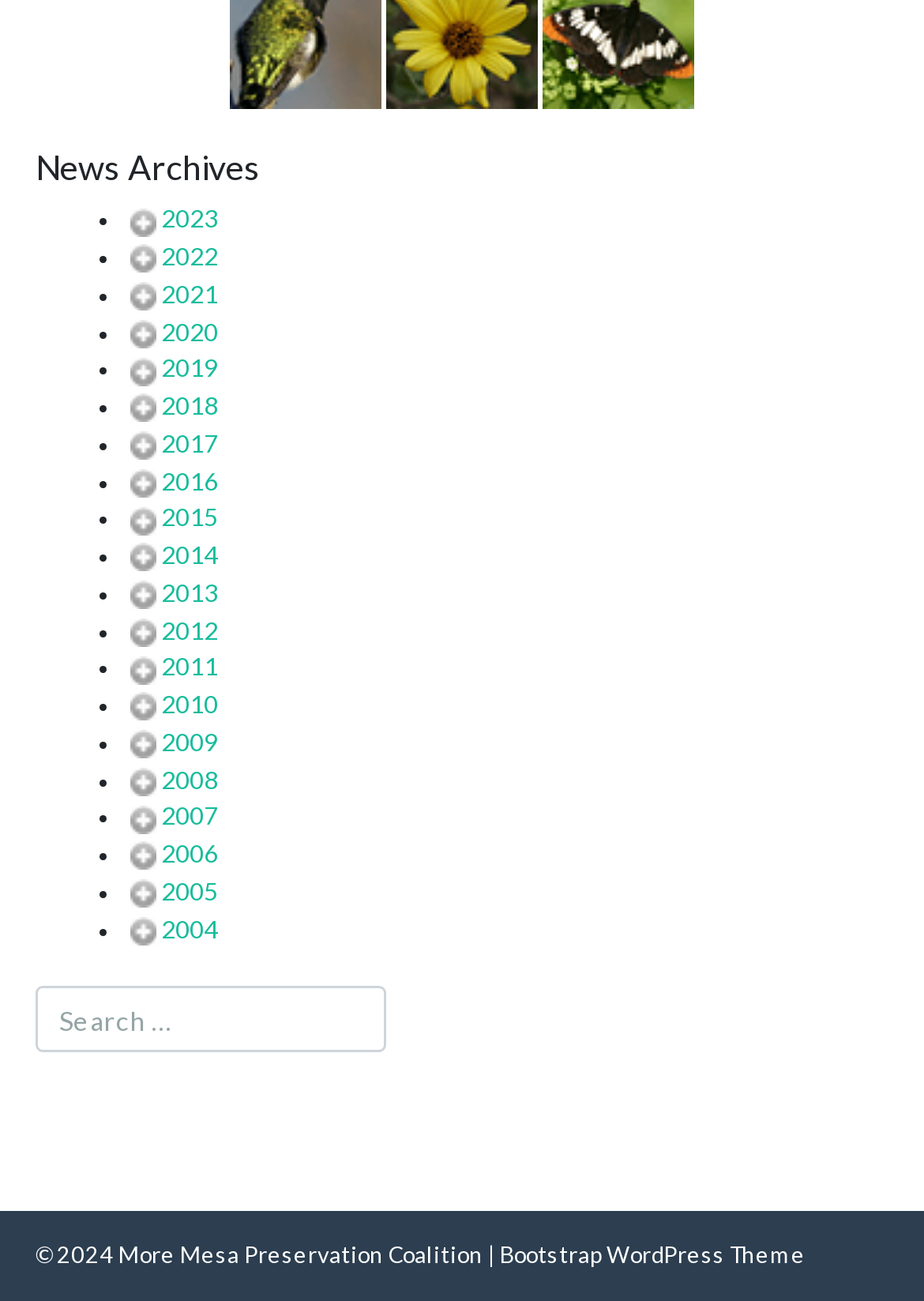Provide the bounding box coordinates of the HTML element described by the text: "2019". The coordinates should be in the format [left, top, right, bottom] with values between 0 and 1.

[0.174, 0.272, 0.236, 0.294]